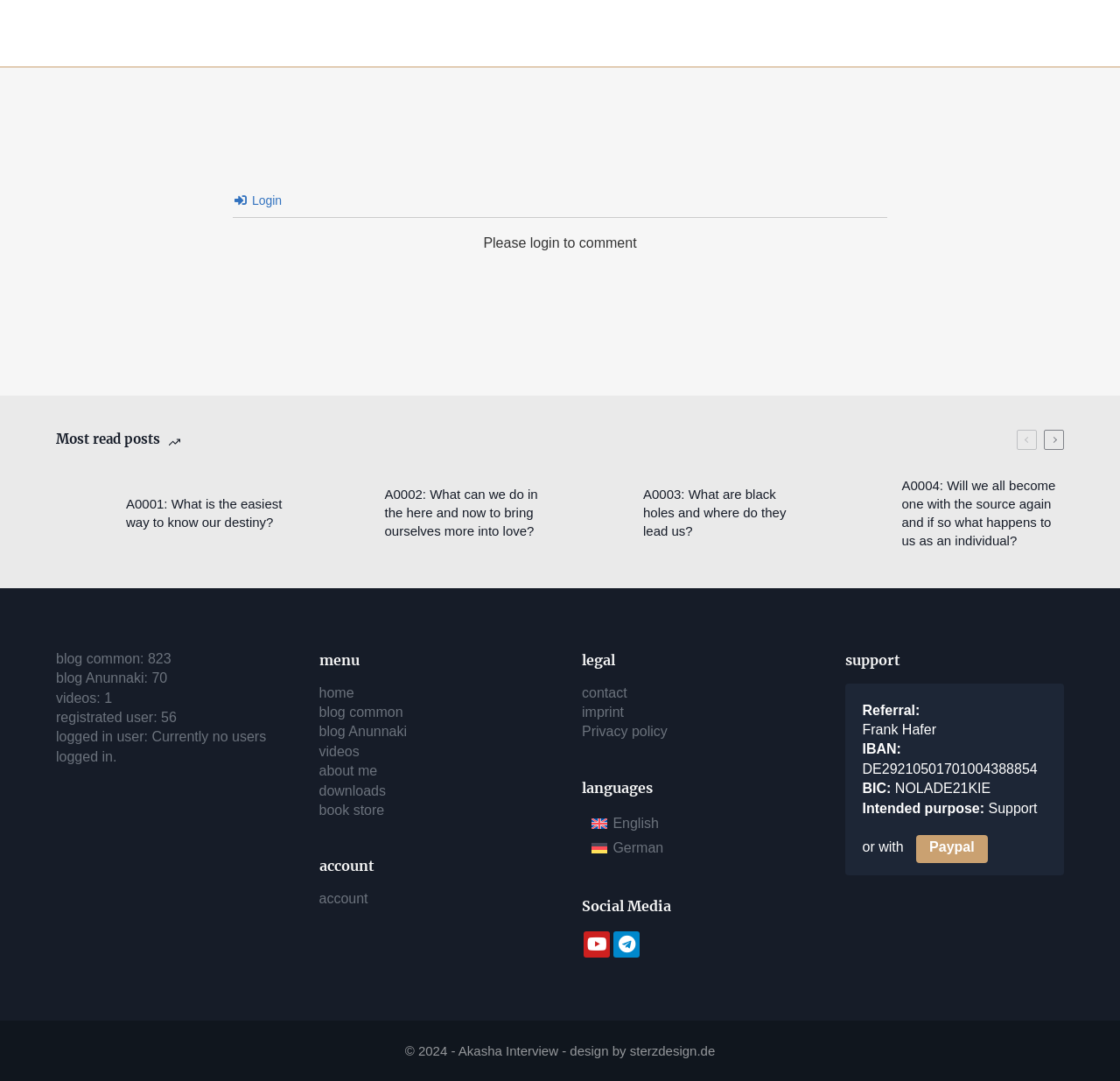Provide the bounding box coordinates of the HTML element described by the text: "Privacy policy". The coordinates should be in the format [left, top, right, bottom] with values between 0 and 1.

[0.52, 0.67, 0.596, 0.684]